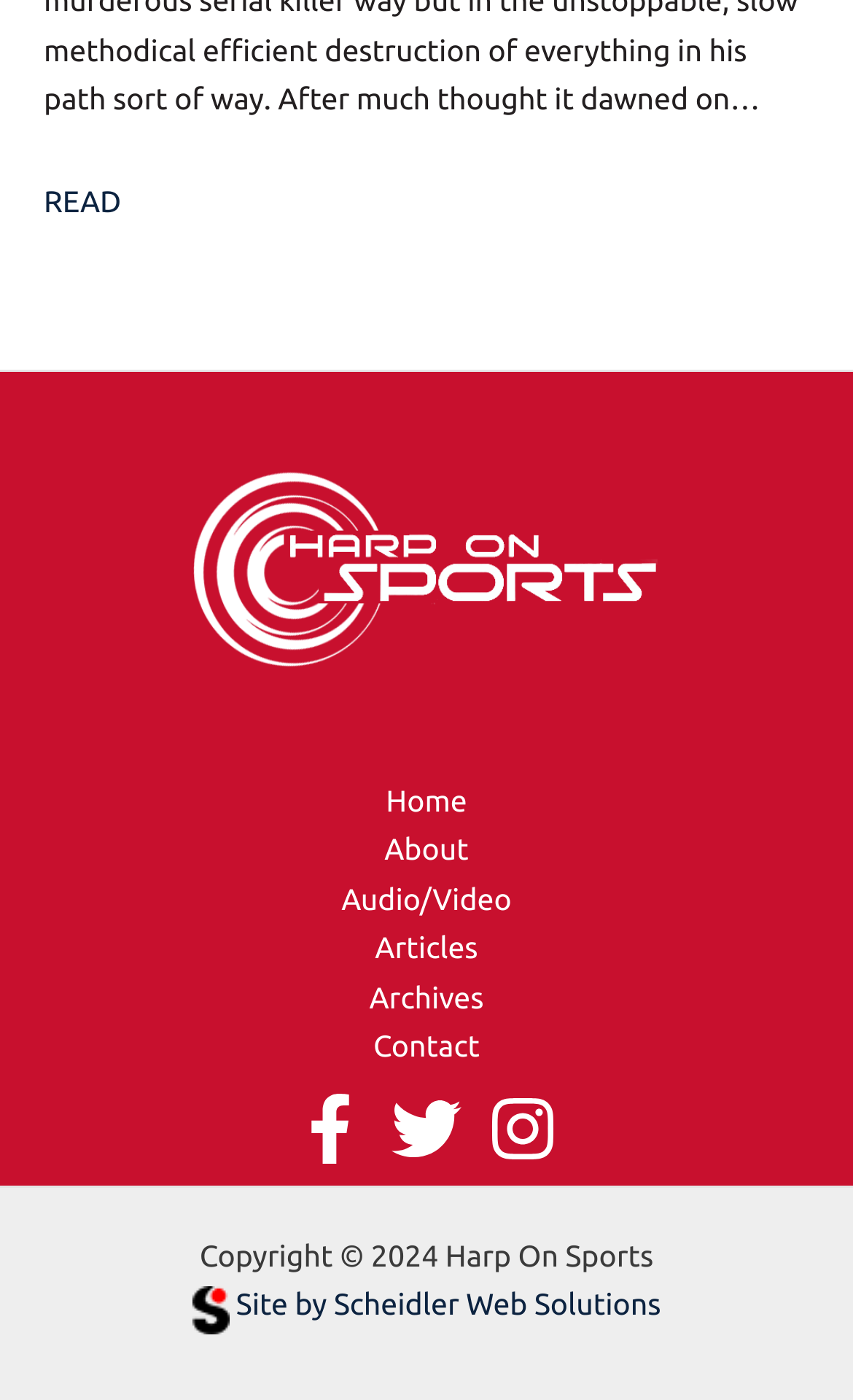Identify the bounding box coordinates of the clickable region necessary to fulfill the following instruction: "Go to Home". The bounding box coordinates should be four float numbers between 0 and 1, i.e., [left, top, right, bottom].

[0.401, 0.554, 0.599, 0.589]